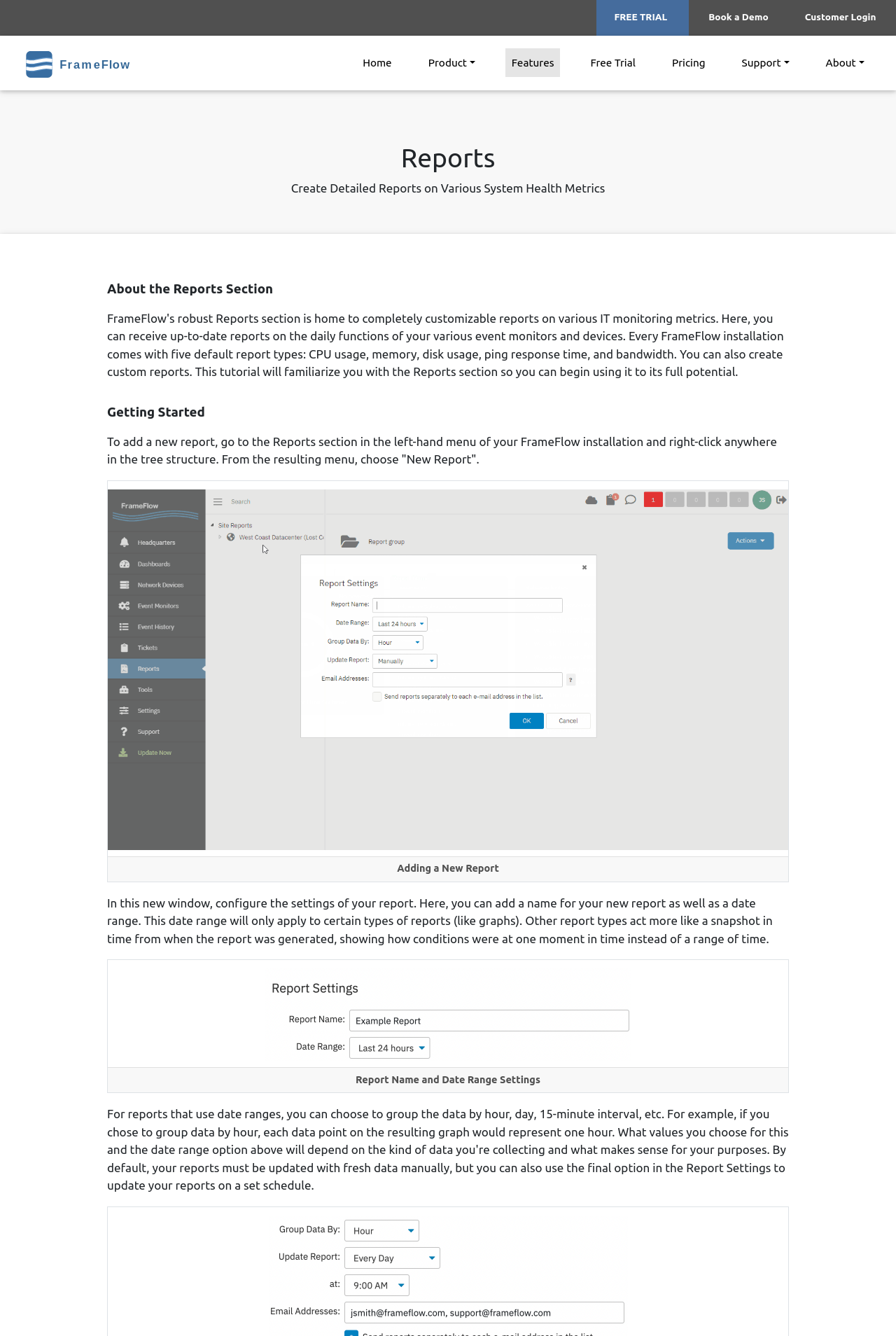Pinpoint the bounding box coordinates for the area that should be clicked to perform the following instruction: "Click on the 'Home' link".

[0.398, 0.036, 0.444, 0.058]